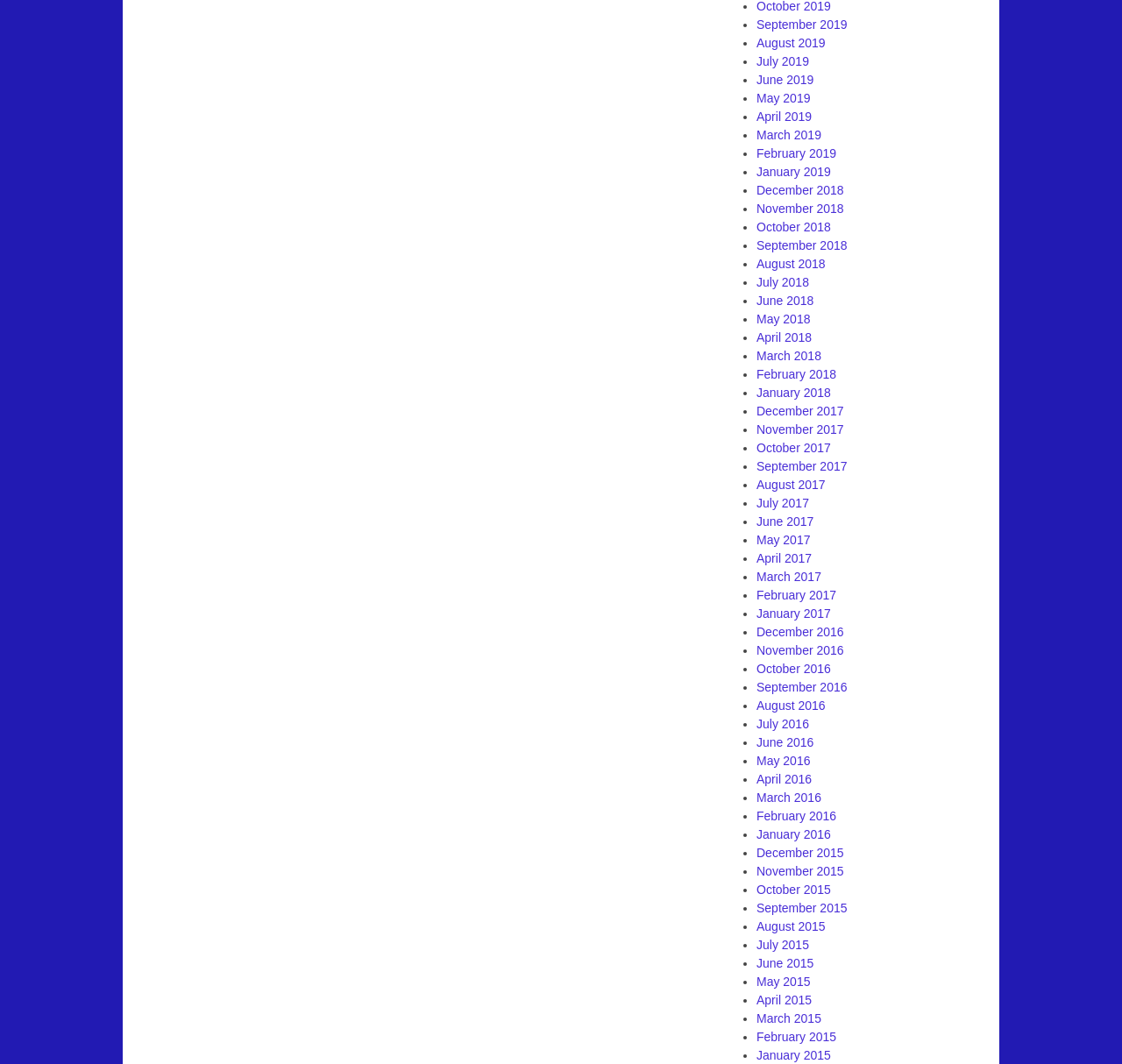Pinpoint the bounding box coordinates of the element that must be clicked to accomplish the following instruction: "View September 2019". The coordinates should be in the format of four float numbers between 0 and 1, i.e., [left, top, right, bottom].

[0.674, 0.016, 0.755, 0.029]